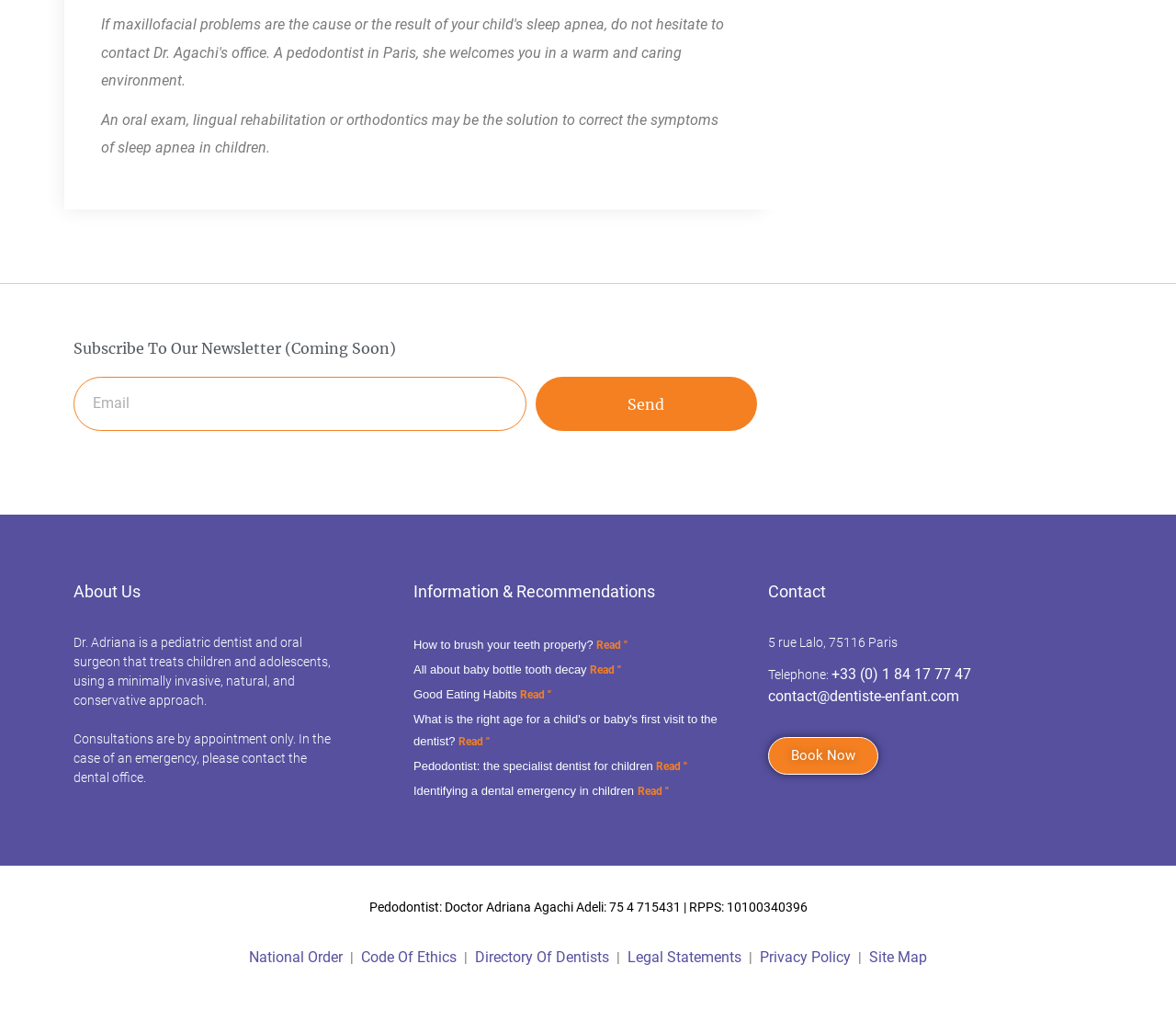Find the bounding box coordinates of the element you need to click on to perform this action: 'Learn about the pediatric dentist'. The coordinates should be represented by four float values between 0 and 1, in the format [left, top, right, bottom].

[0.314, 0.881, 0.489, 0.896]